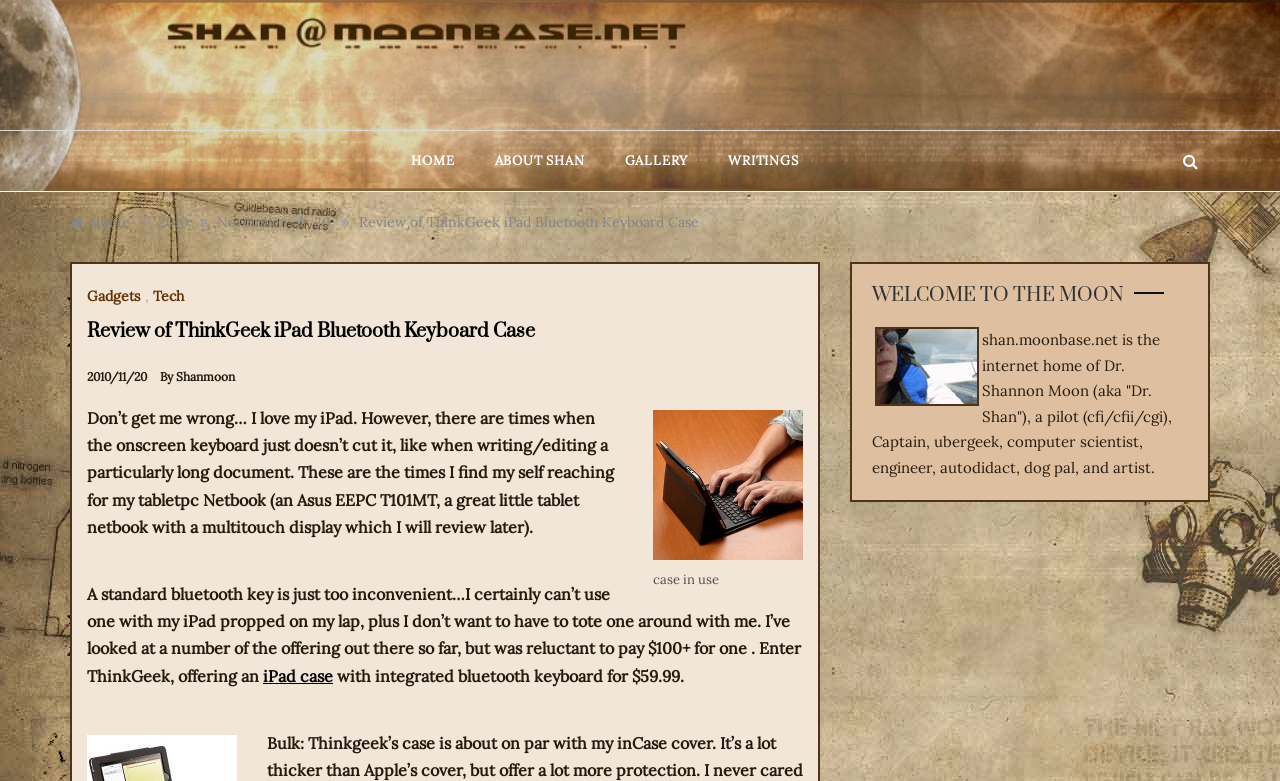Please locate the bounding box coordinates of the element that should be clicked to achieve the given instruction: "Click on the 'HOME' link".

[0.321, 0.168, 0.371, 0.245]